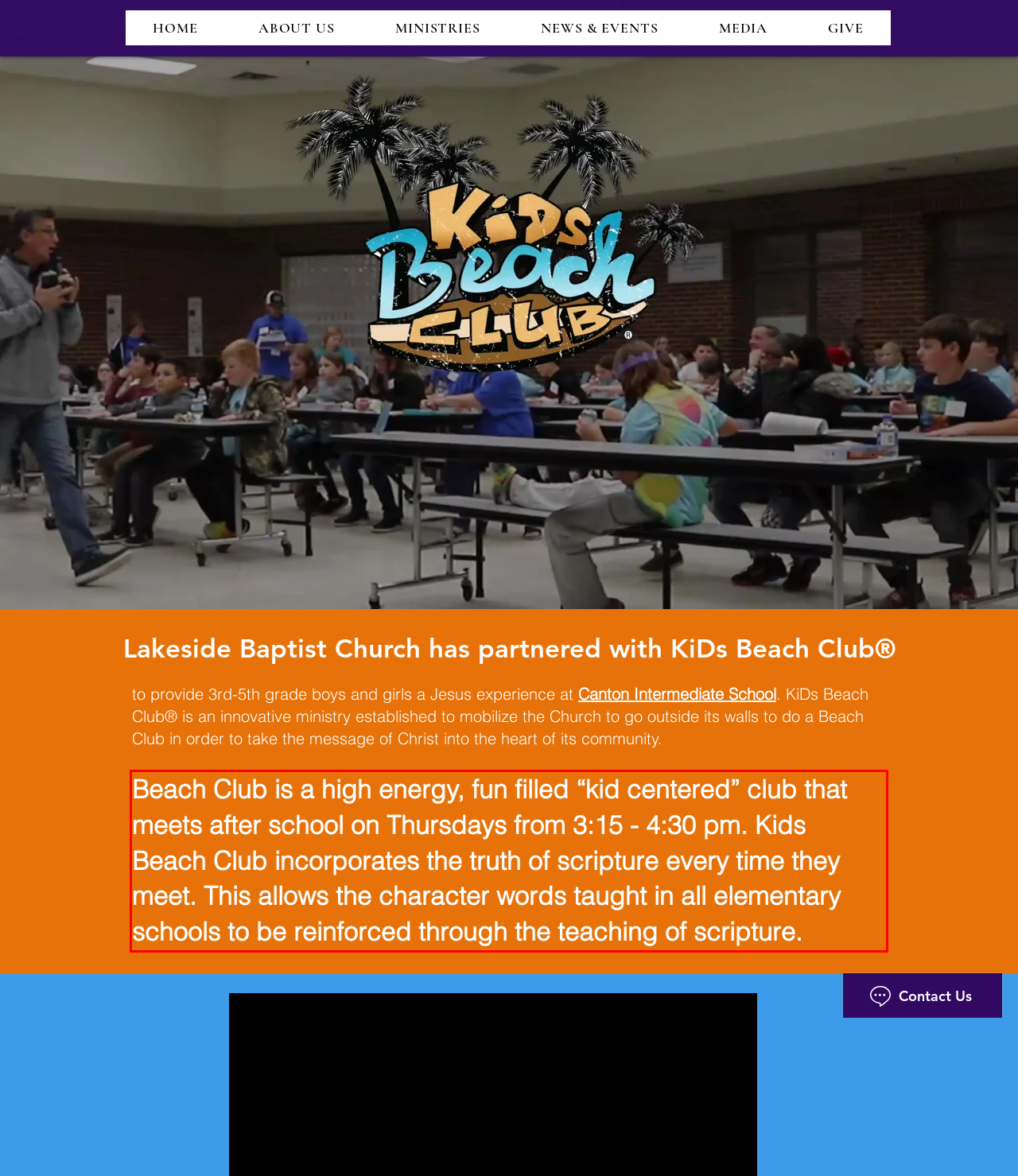Examine the webpage screenshot, find the red bounding box, and extract the text content within this marked area.

Beach Club is a high energy, fun filled “kid centered” club that meets after school on Thursdays from 3:15 - 4:30 pm. Kids Beach Club incorporates the truth of scripture every time they meet. This allows the character words taught in all elementary schools to be reinforced through the teaching of scripture.